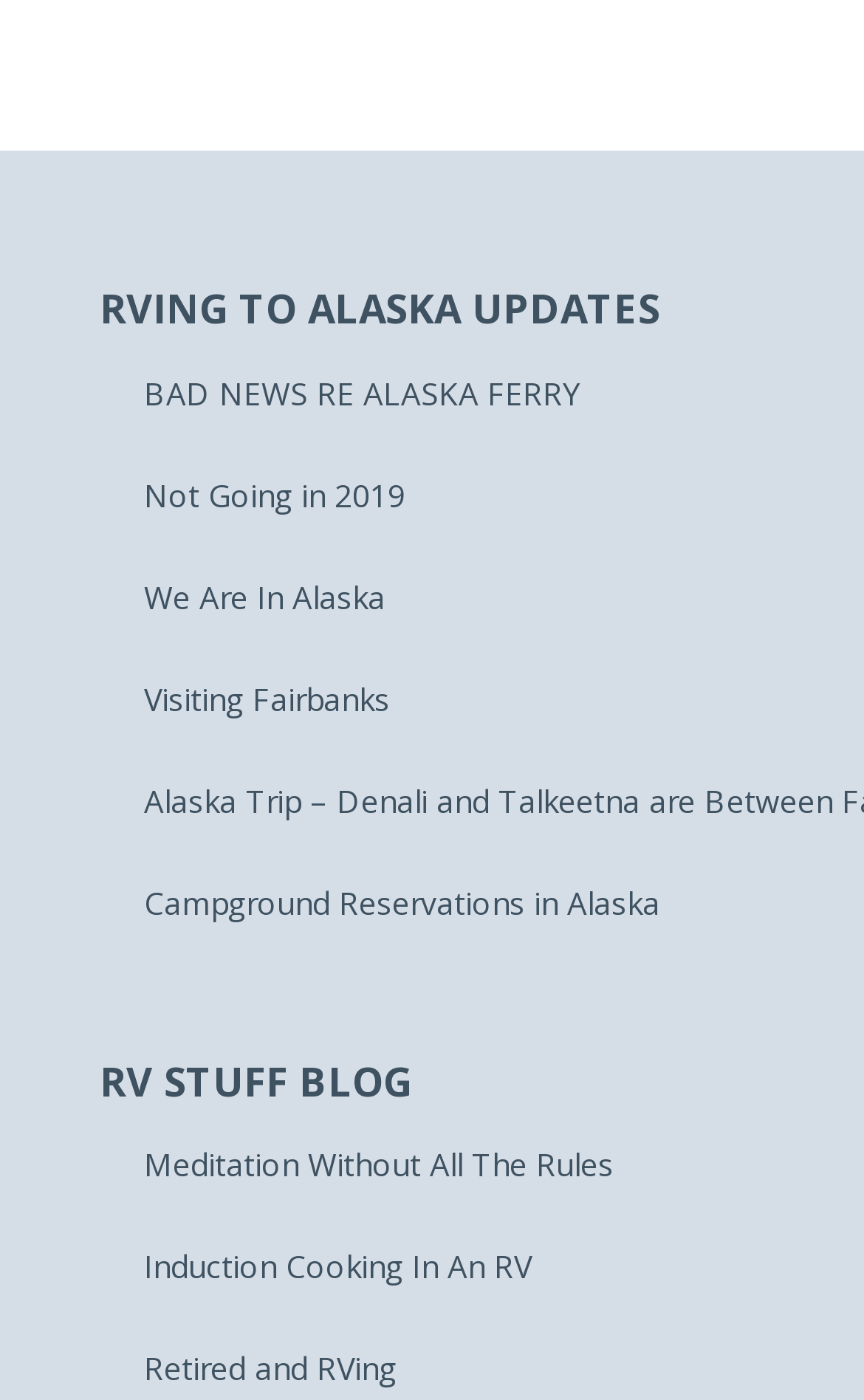Please identify the bounding box coordinates of the element on the webpage that should be clicked to follow this instruction: "Check campground reservations in Alaska". The bounding box coordinates should be given as four float numbers between 0 and 1, formatted as [left, top, right, bottom].

[0.167, 0.629, 0.764, 0.659]